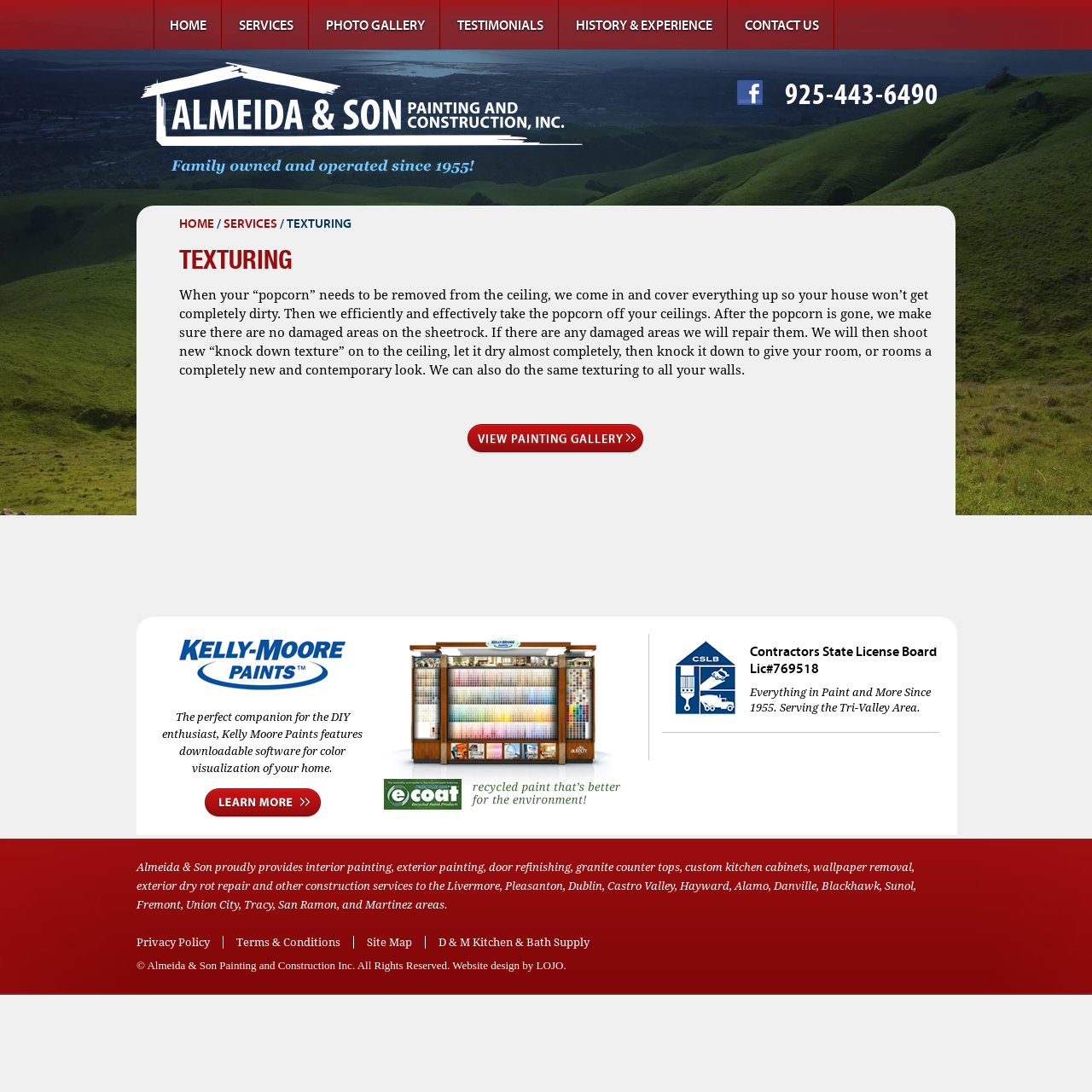Respond with a single word or phrase:
What service does the company provide?

Texturing